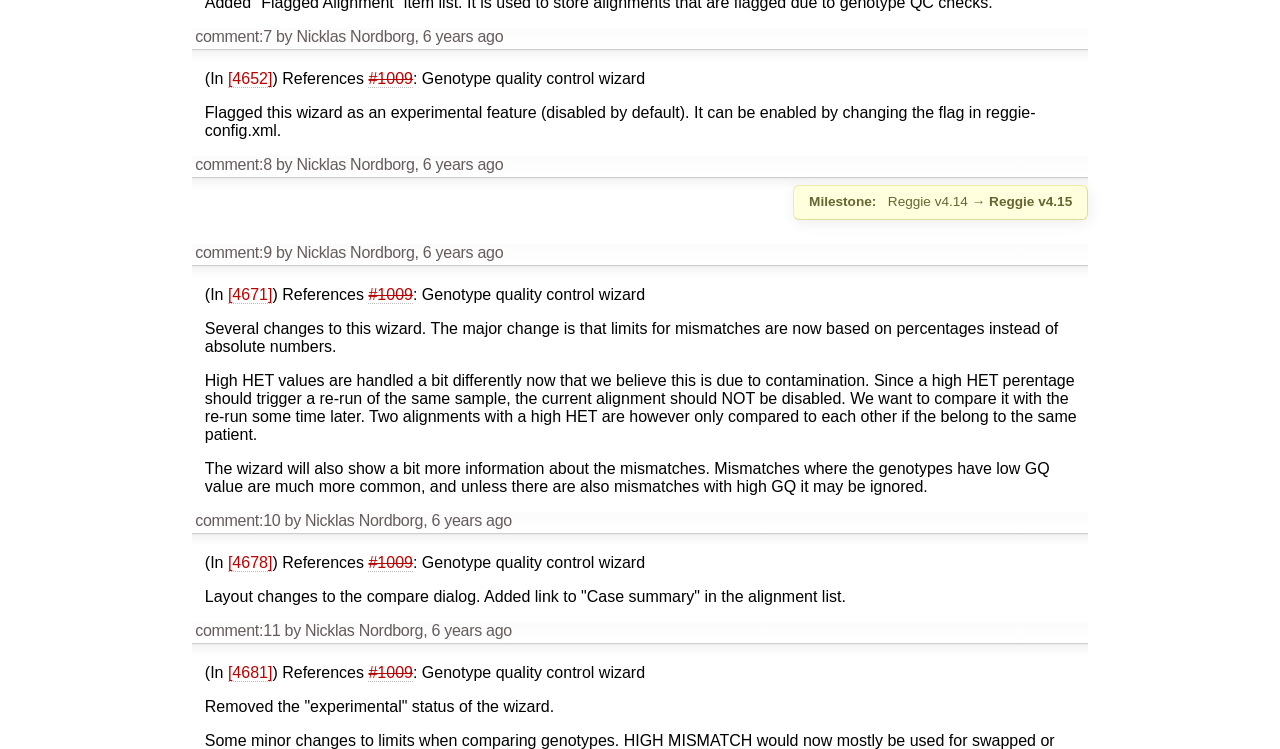Can you specify the bounding box coordinates of the area that needs to be clicked to fulfill the following instruction: "View comment 7"?

[0.152, 0.037, 0.212, 0.06]